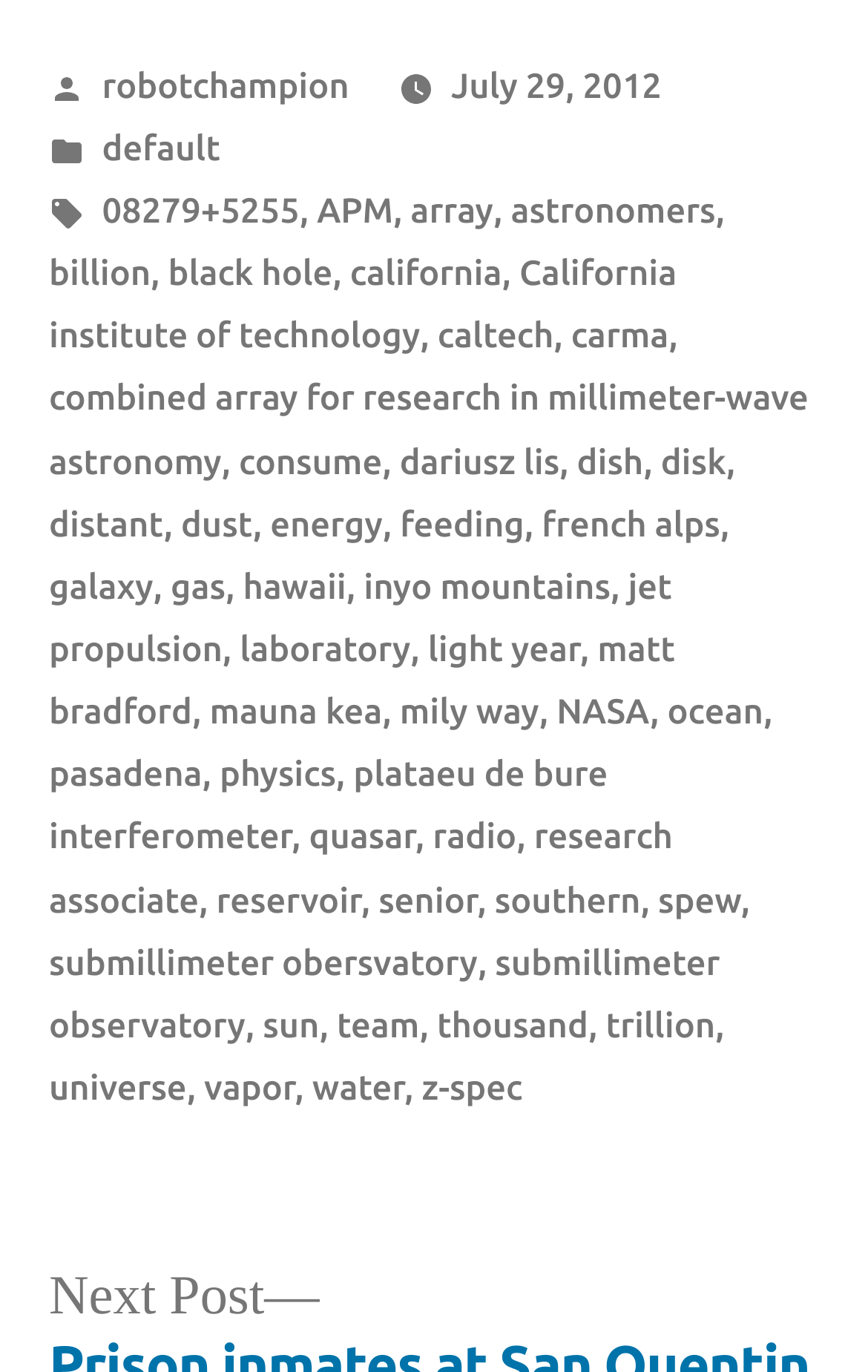Identify the bounding box coordinates of the clickable region to carry out the given instruction: "View the tags of the post".

[0.115, 0.136, 0.21, 0.165]